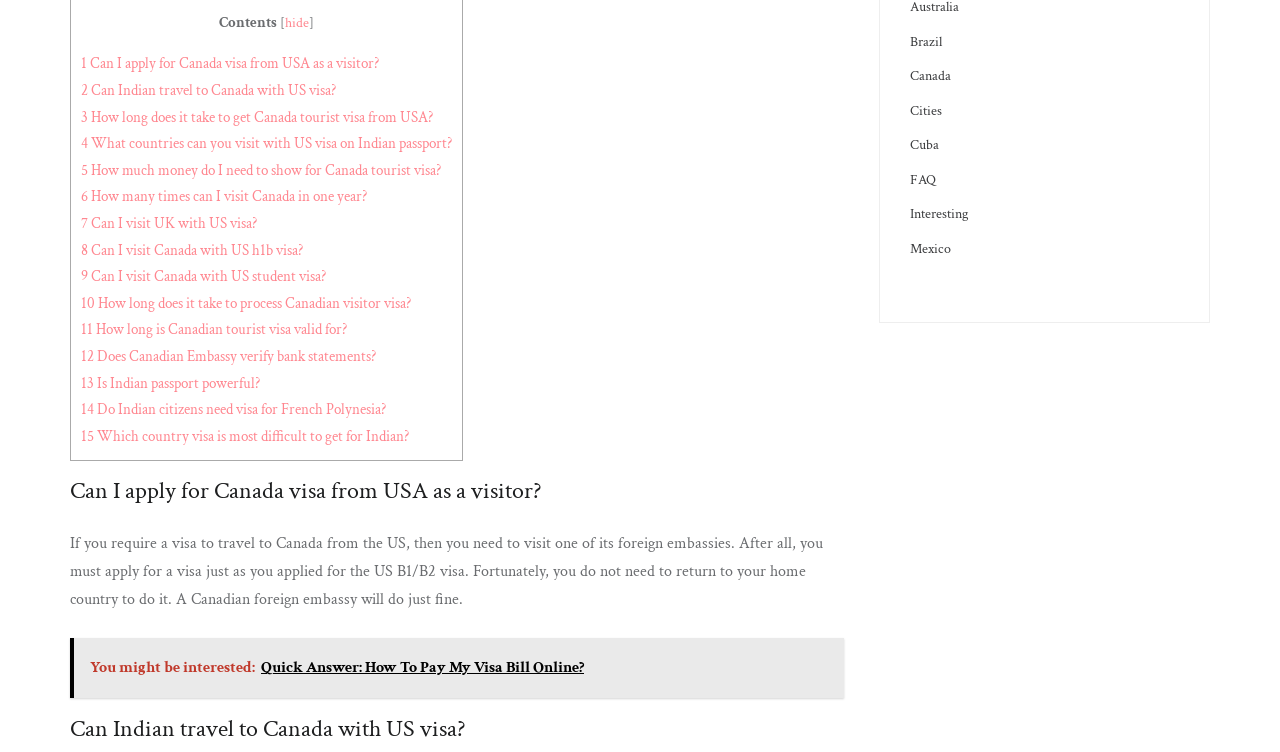How many links are there in the webpage?
Your answer should be a single word or phrase derived from the screenshot.

15